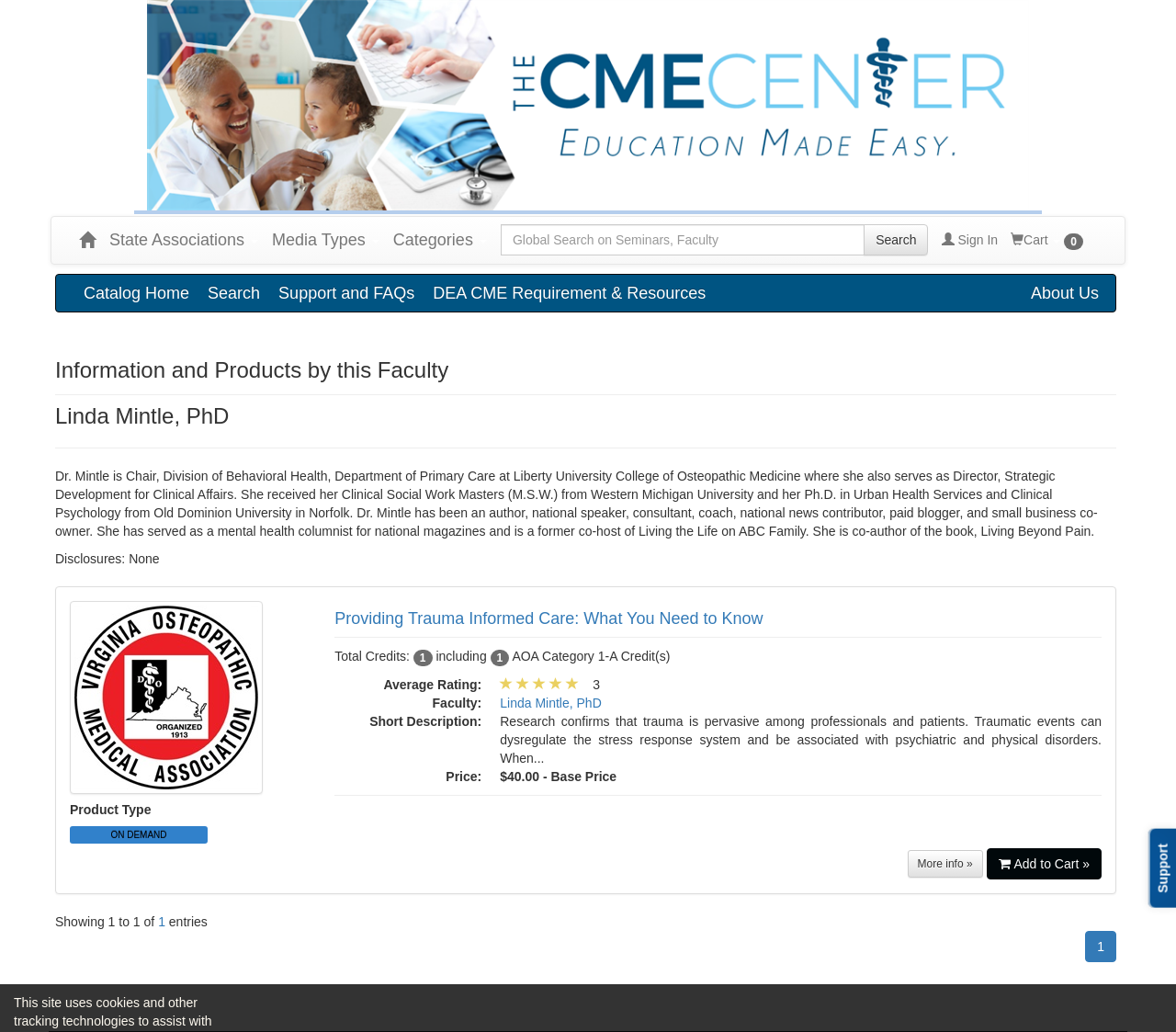Carefully observe the image and respond to the question with a detailed answer:
What is the price of the product?

The question asks for the price of the product, which can be found in the static text 'Price:' with bounding box coordinates [0.379, 0.745, 0.41, 0.759], and the corresponding price is '$40.00 - Base Price' with bounding box coordinates [0.425, 0.745, 0.524, 0.759].